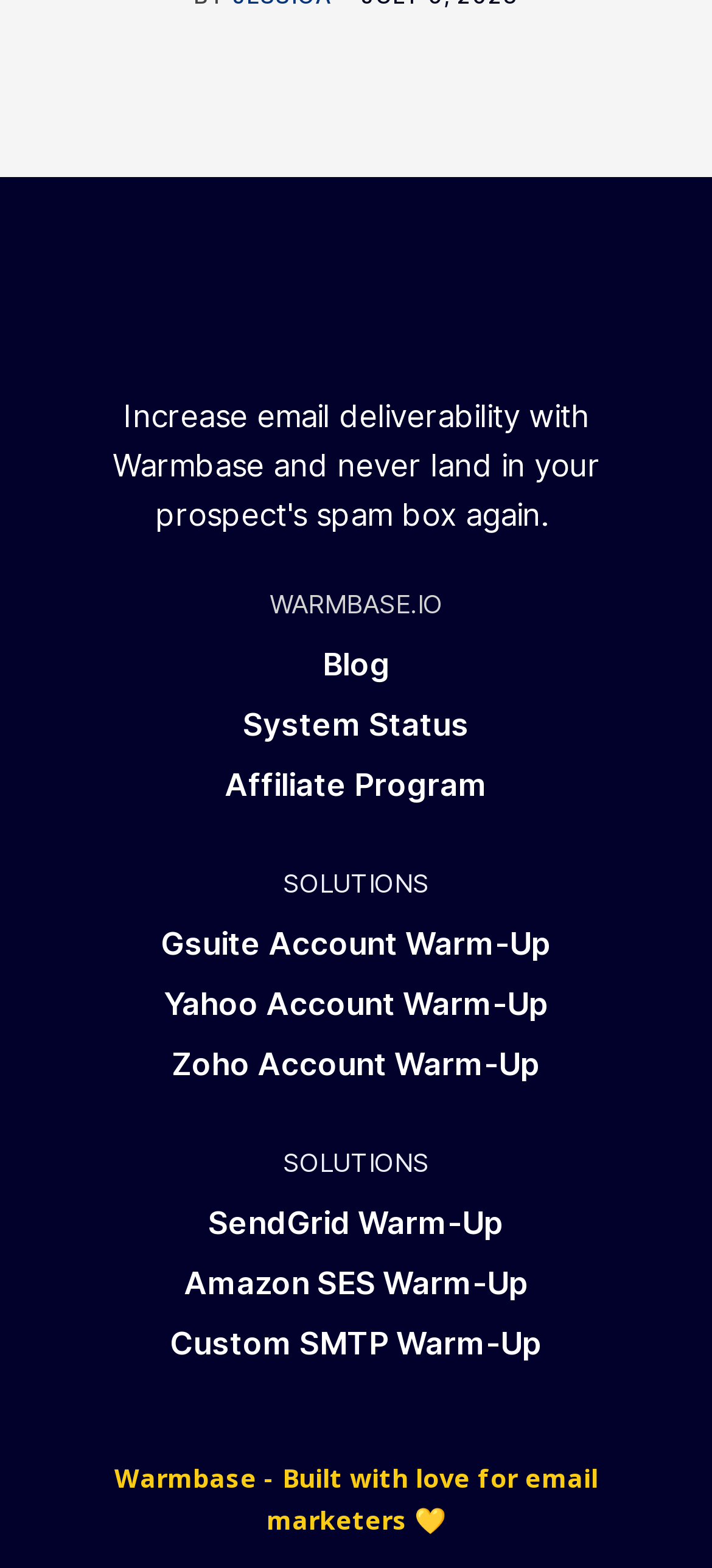Can you find the bounding box coordinates for the element that needs to be clicked to execute this instruction: "go to blog"? The coordinates should be given as four float numbers between 0 and 1, i.e., [left, top, right, bottom].

[0.453, 0.408, 0.547, 0.44]